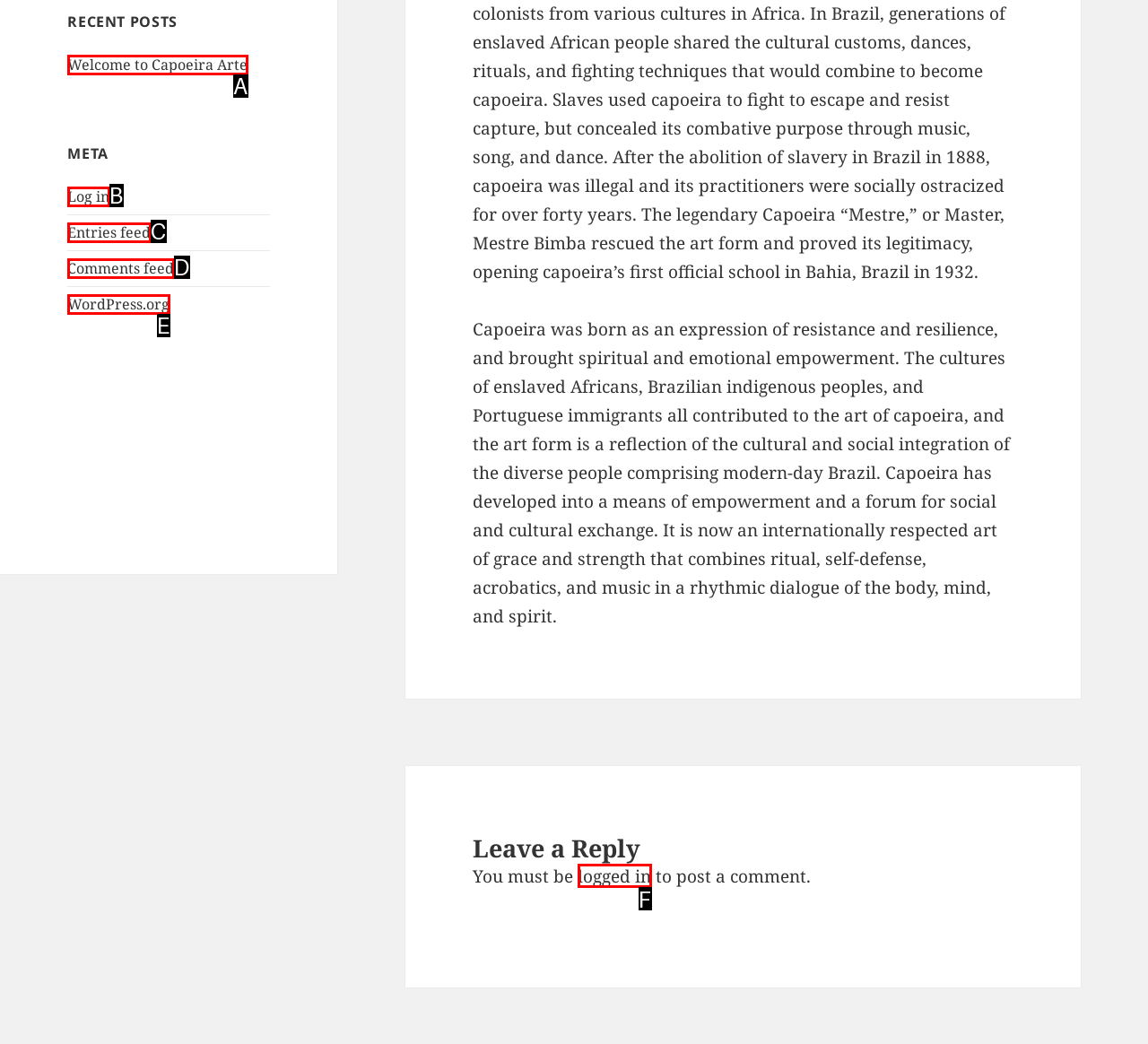Which option corresponds to the following element description: Welcome to Capoeira Arte?
Please provide the letter of the correct choice.

A